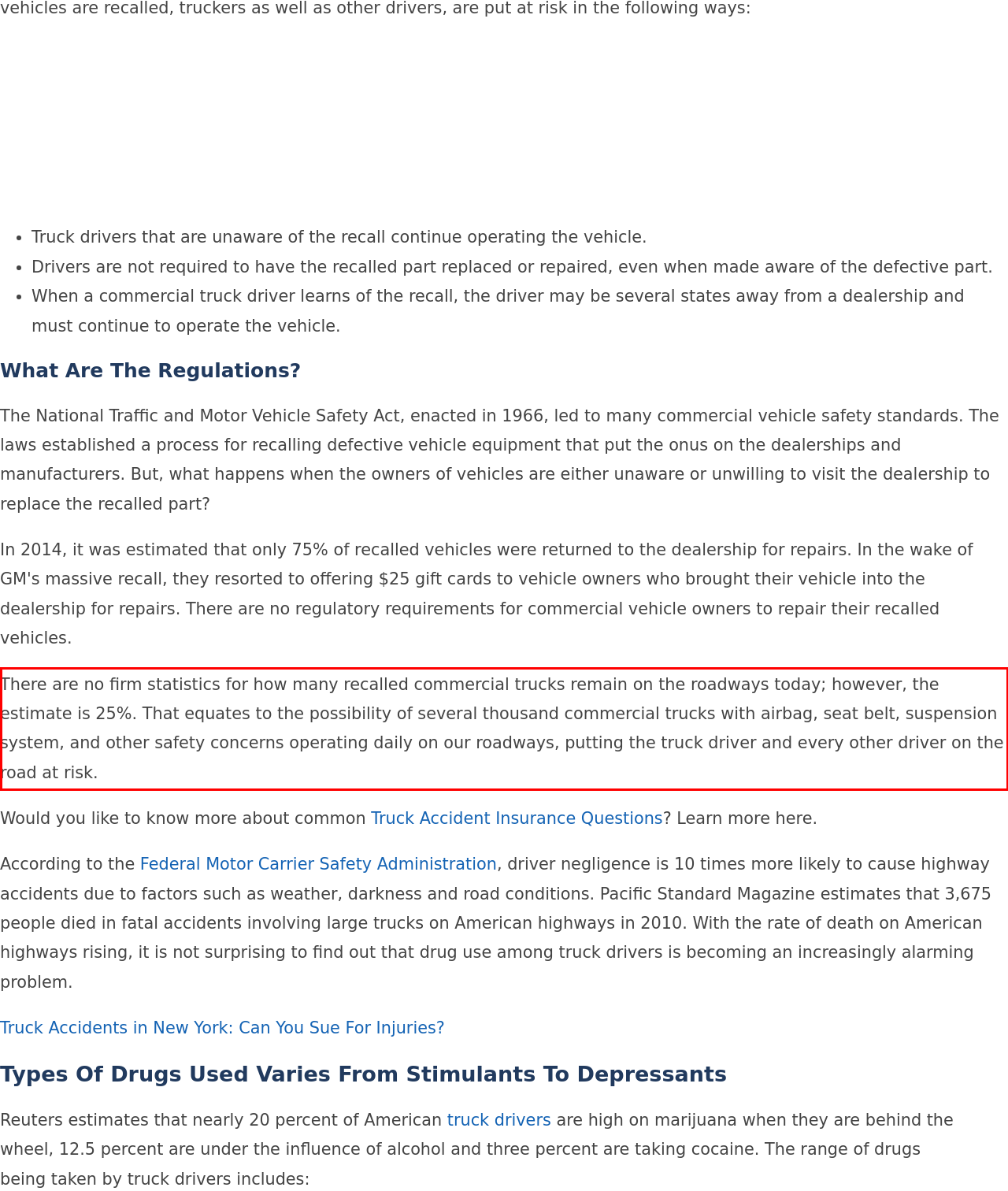You are provided with a webpage screenshot that includes a red rectangle bounding box. Extract the text content from within the bounding box using OCR.

There are no firm statistics for how many recalled commercial trucks remain on the roadways today; however, the estimate is 25%. That equates to the possibility of several thousand commercial trucks with airbag, seat belt, suspension system, and other safety concerns operating daily on our roadways, putting the truck driver and every other driver on the road at risk.